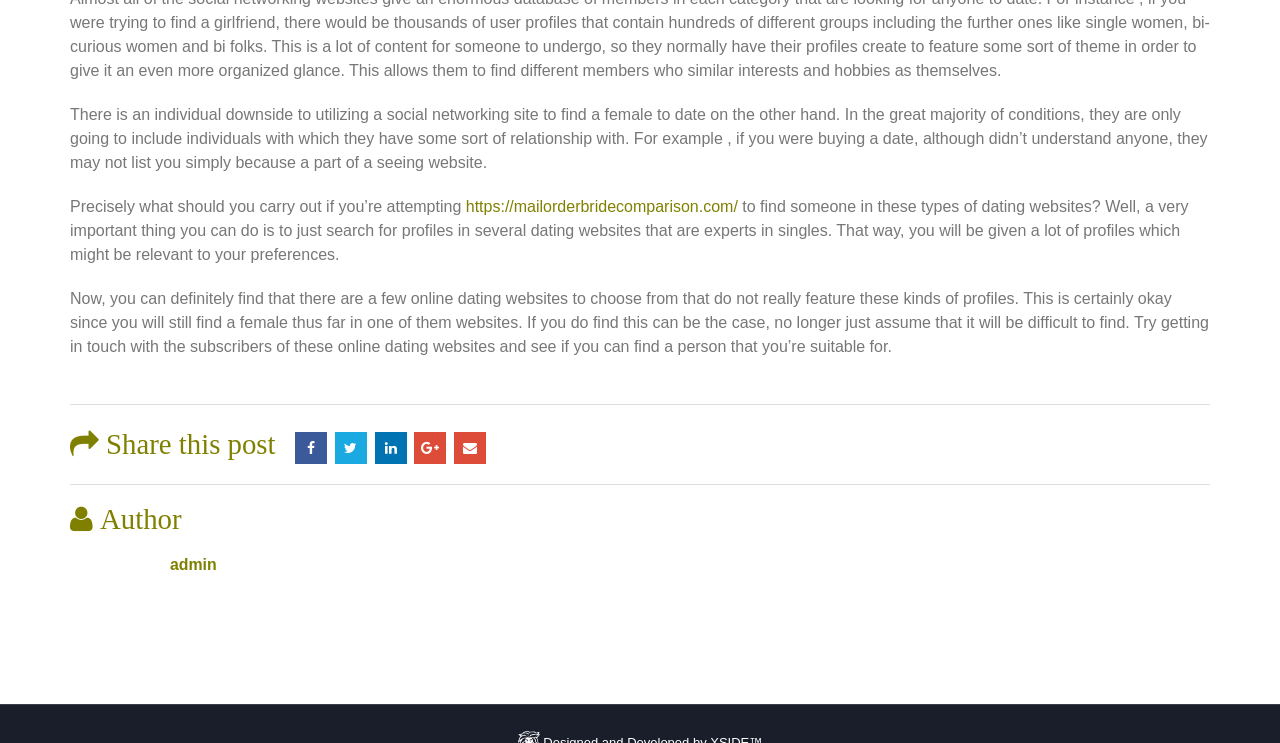Based on the provided description, "Twitter", find the bounding box of the corresponding UI element in the screenshot.

[0.261, 0.581, 0.286, 0.624]